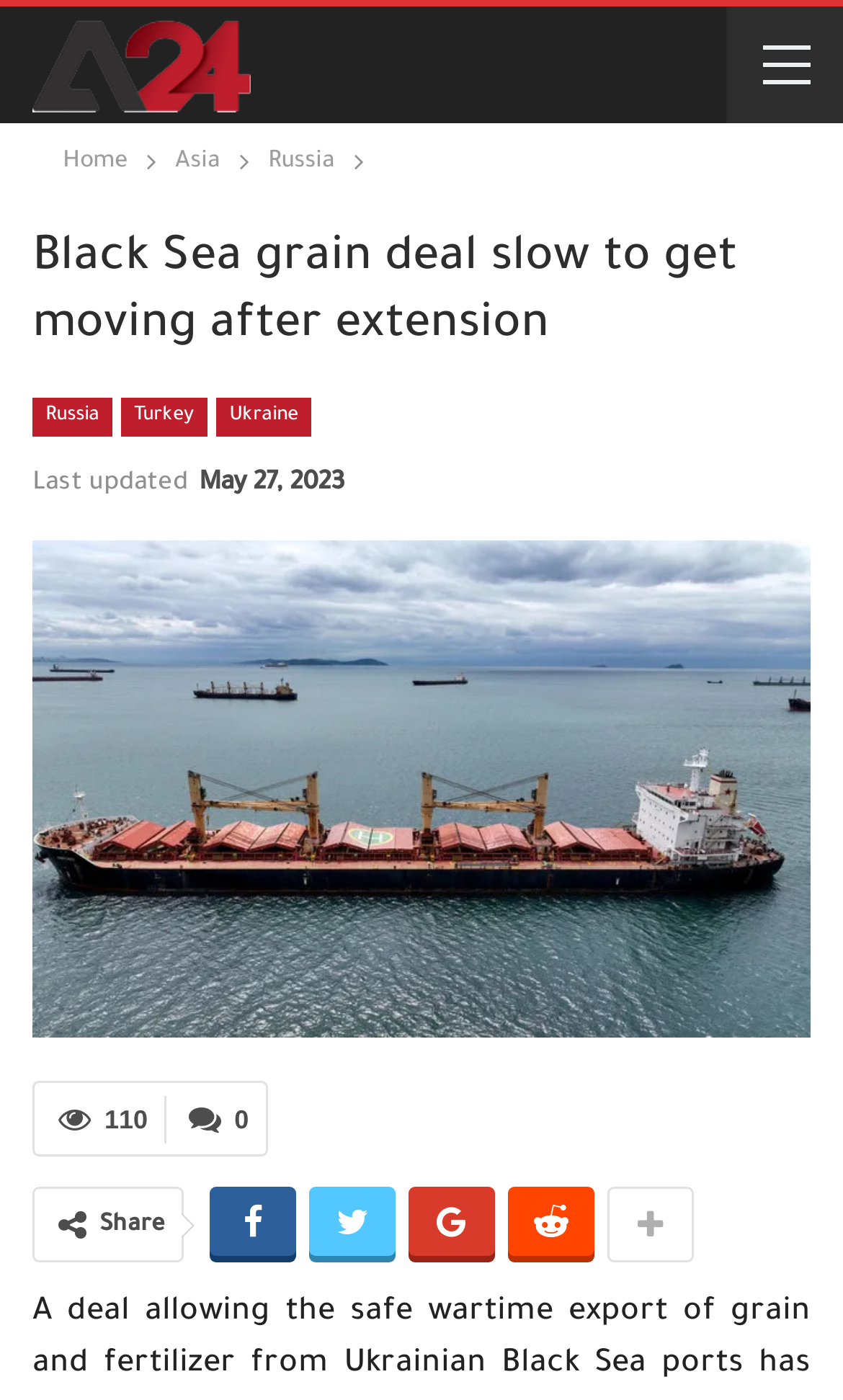Locate the bounding box coordinates of the region to be clicked to comply with the following instruction: "share this article". The coordinates must be four float numbers between 0 and 1, in the form [left, top, right, bottom].

[0.118, 0.867, 0.195, 0.885]